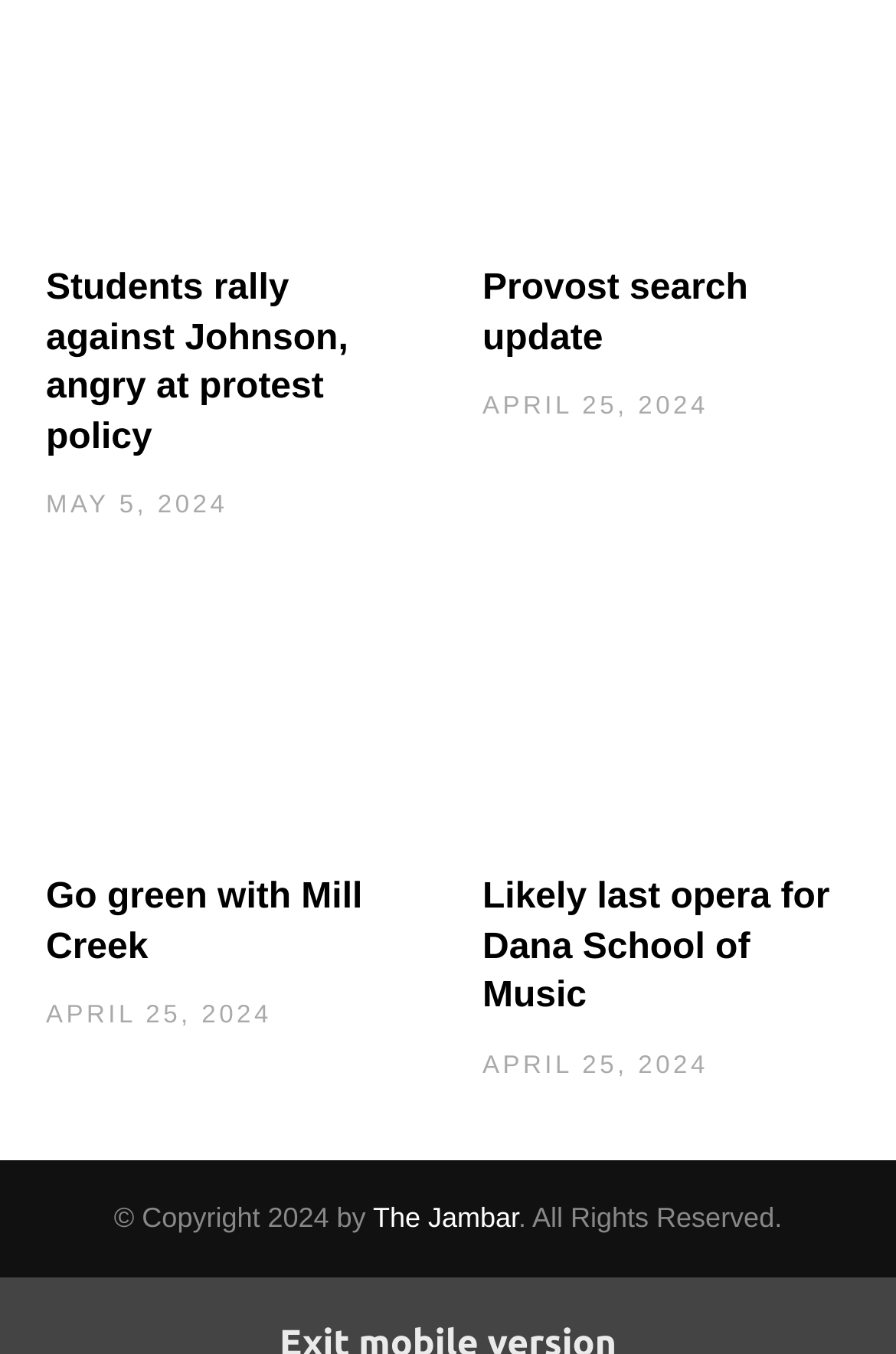Please provide a one-word or short phrase answer to the question:
What is the date of the 'Likely last opera for Dana School of Music' article?

APRIL 25, 2024